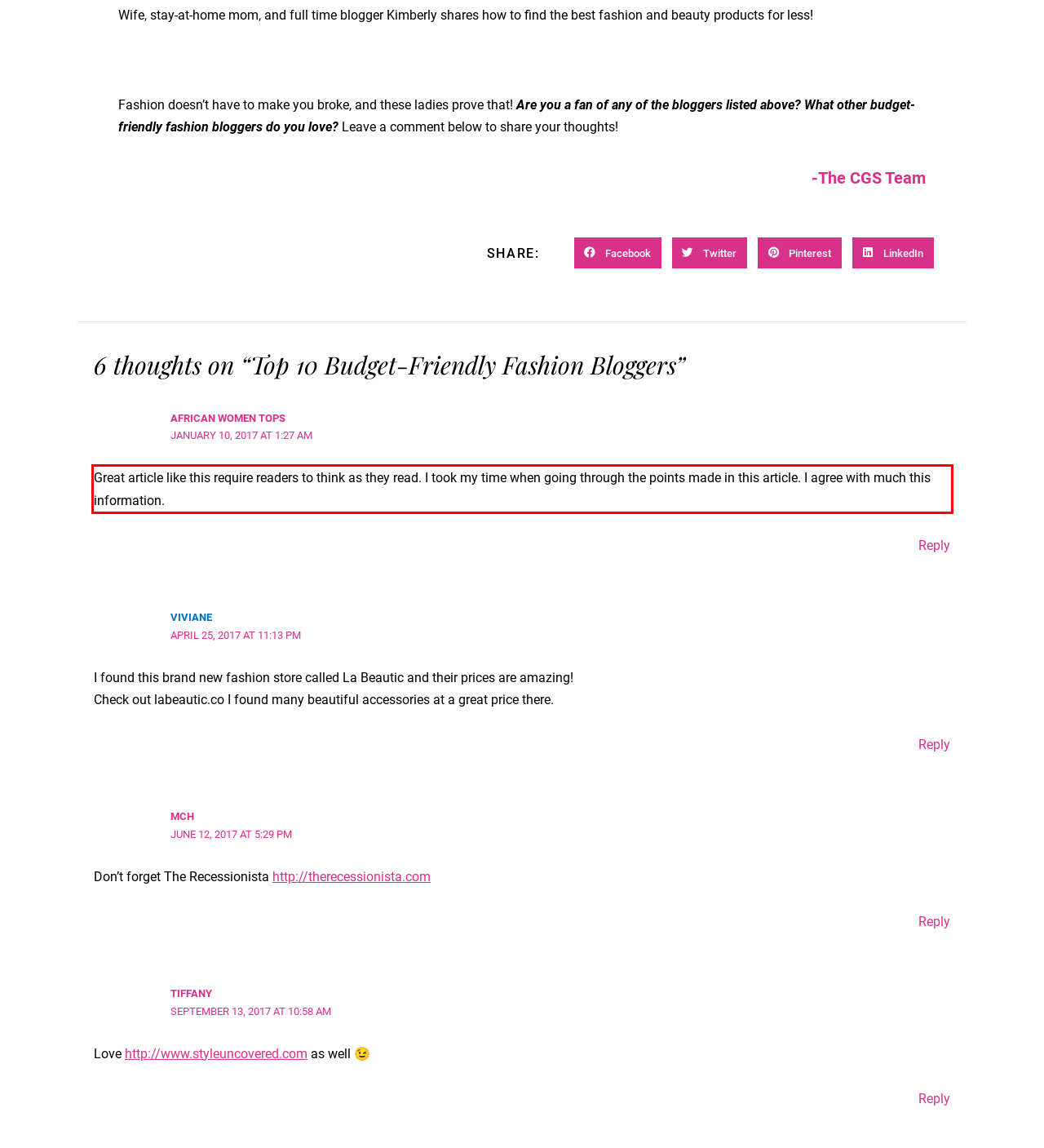Perform OCR on the text inside the red-bordered box in the provided screenshot and output the content.

Great article like this require readers to think as they read. I took my time when going through the points made in this article. I agree with much this information.